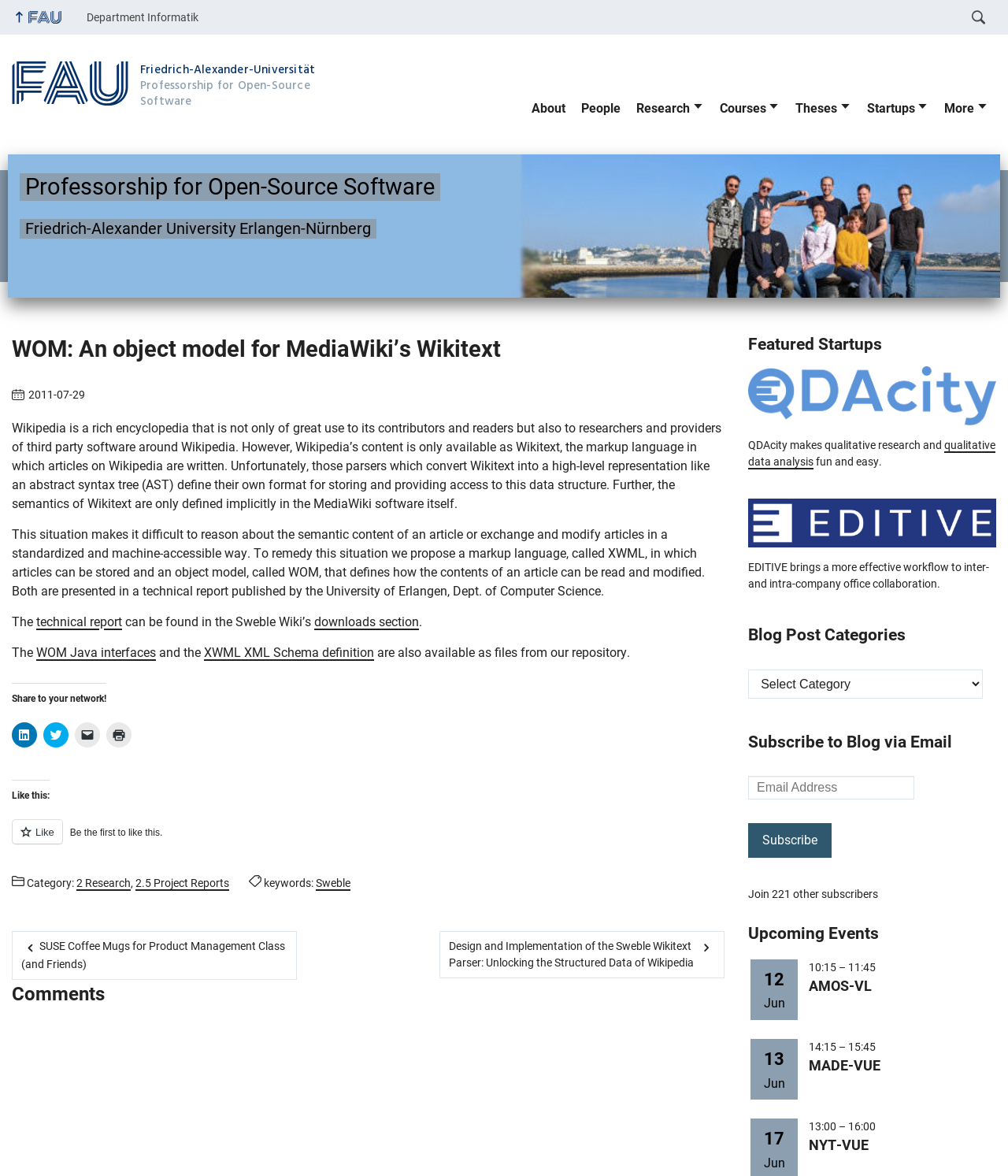Determine the bounding box coordinates of the target area to click to execute the following instruction: "Click on 'Research'."

[0.623, 0.078, 0.706, 0.107]